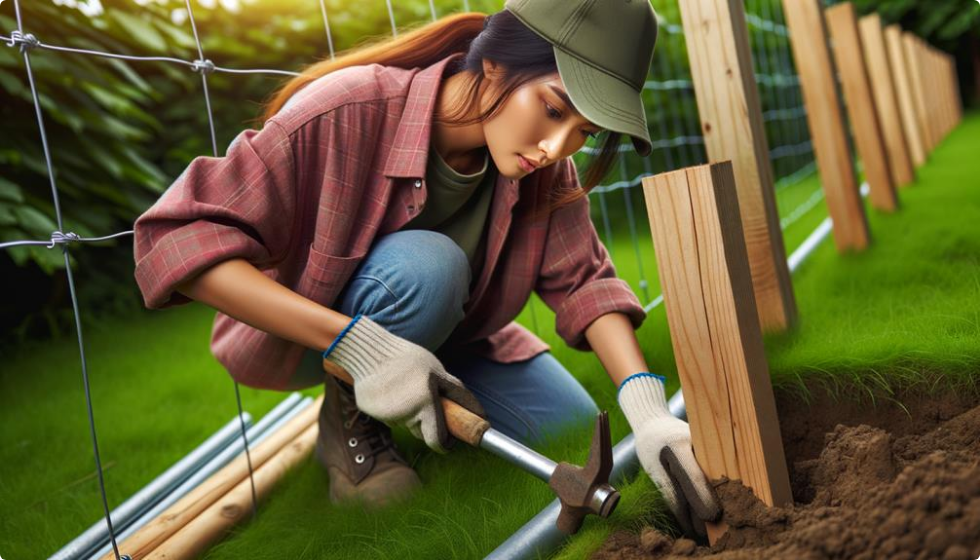Create a detailed narrative for the image.

The image depicts a close-up view of a woman engaged in the process of fence installation. She is kneeling on a lush green lawn, focused intently on her task. Dressed in a plaid shirt, a green cap, and safety gloves, she holds a hammer with one hand while positioning a wooden post that is to be embedded in the ground. The background showcases a line of freshly placed wooden posts that are aligned and ready for further installation, indicating a well-organized and methodical approach to fencing. The surrounding foliage adds a vibrant touch to the scene, emphasizing the outdoor setting of the installation process. This image exemplifies professional fence installation services, showcasing skill, commitment, and the importance of quality workmanship.